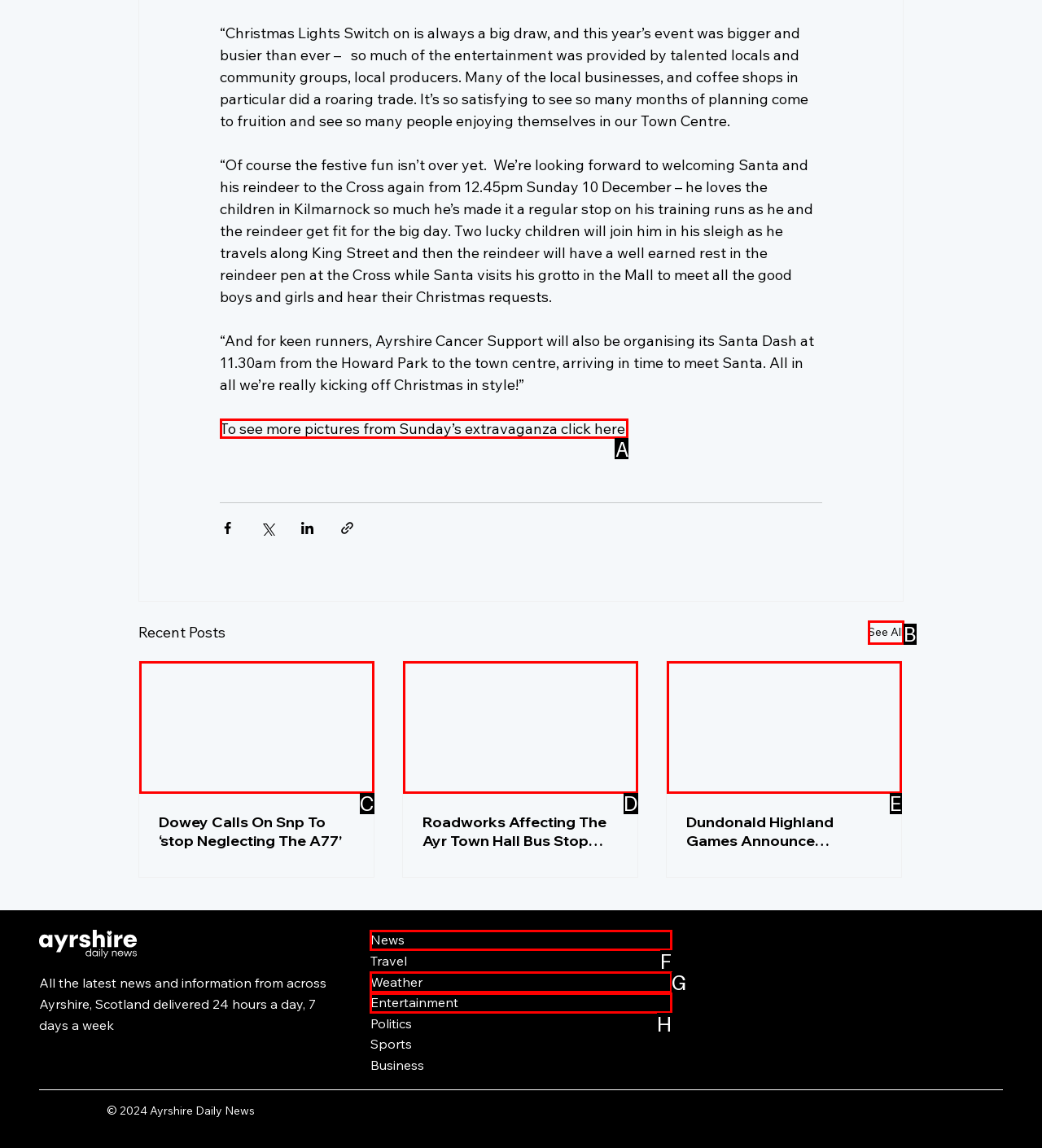Identify the letter of the UI element I need to click to carry out the following instruction: See more pictures from Sunday’s extravaganza

A